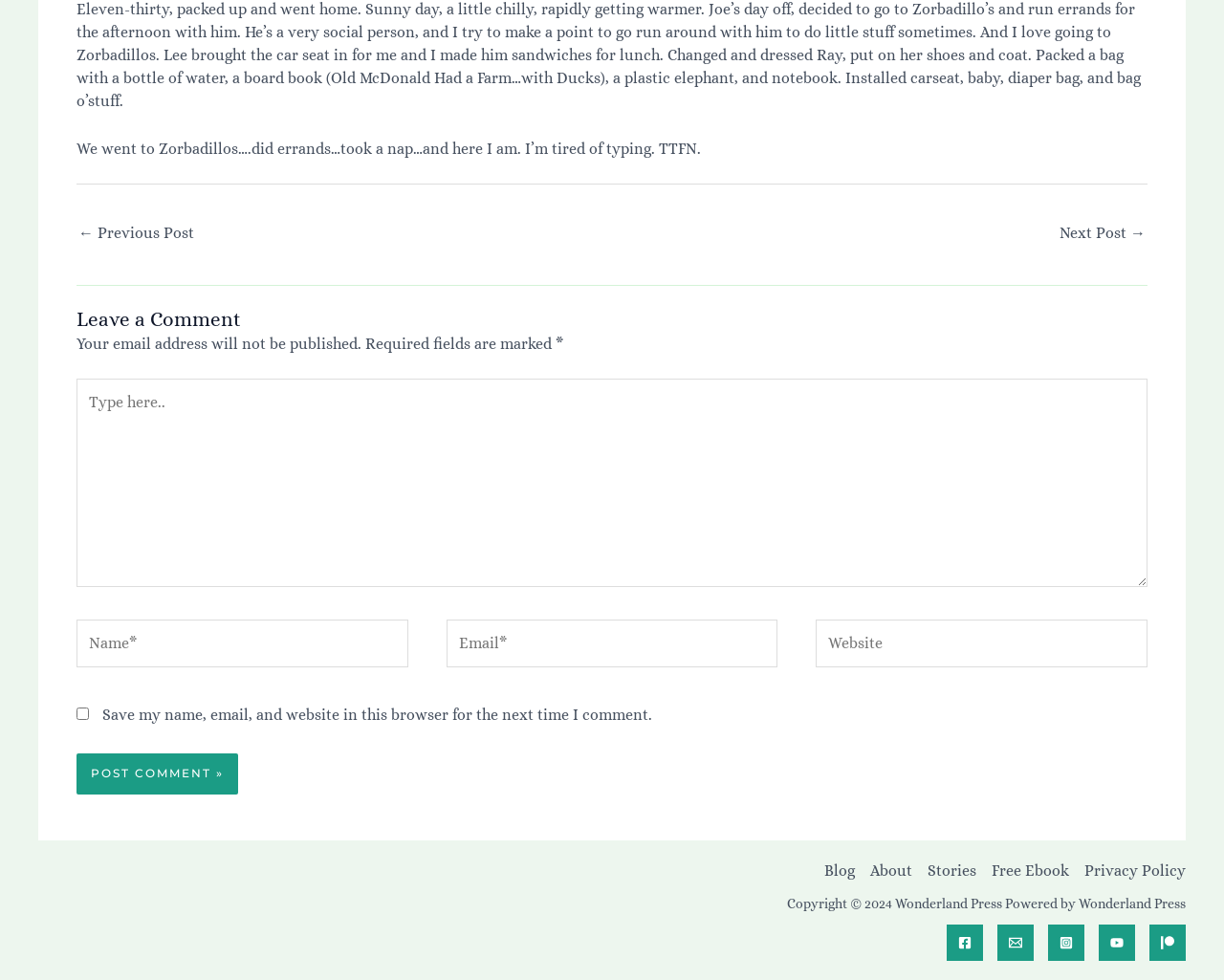Determine the bounding box coordinates for the UI element described. Format the coordinates as (top-left x, top-left y, bottom-right x, bottom-right y) and ensure all values are between 0 and 1. Element description: aria-label="Facebook"

[0.773, 0.943, 0.803, 0.98]